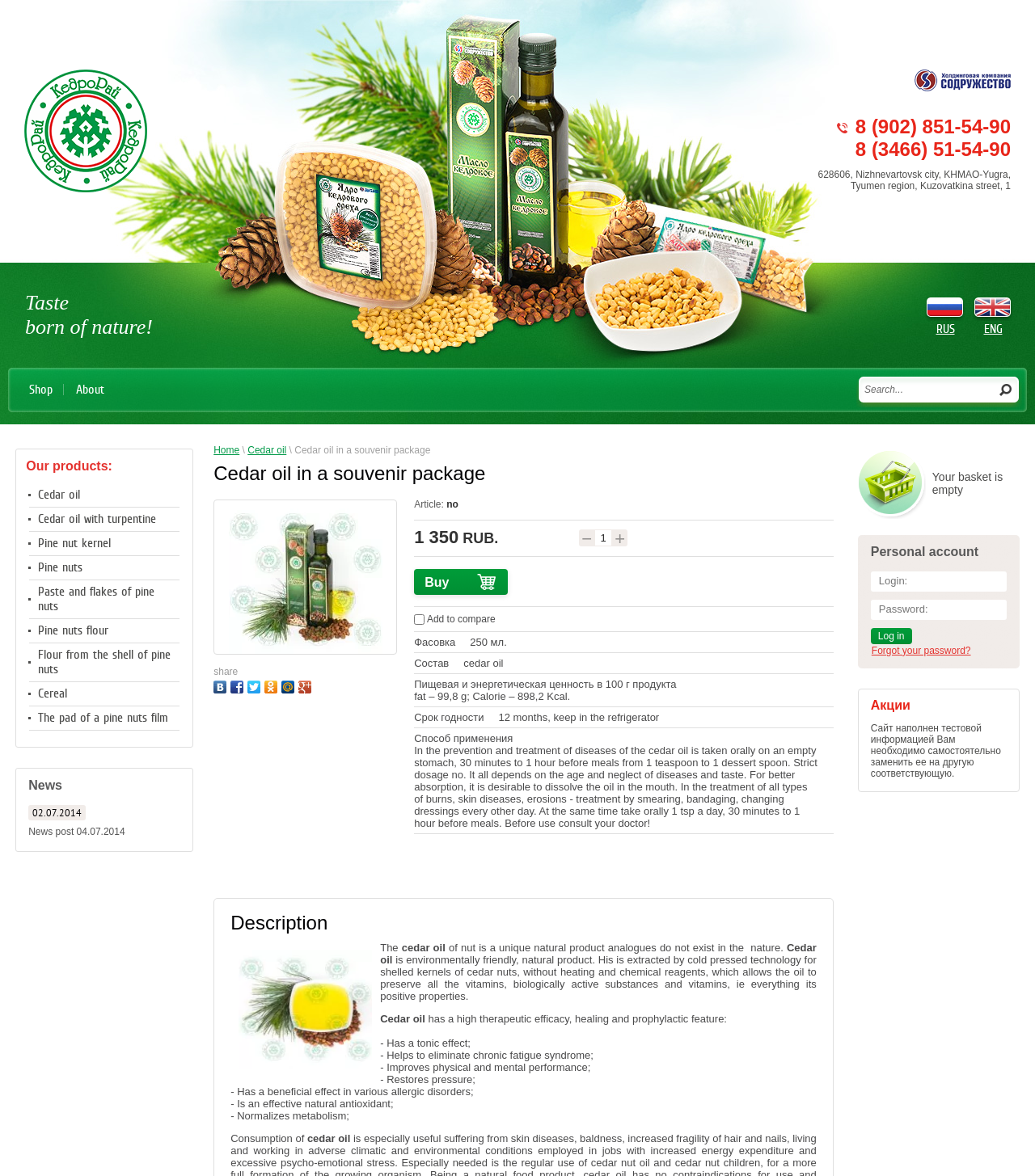Describe all the key features of the webpage in detail.

This webpage is about cedar oil in a souvenir package. At the top, there are two links on the left and right sides, respectively. Below them, there are two lines of text, "Taste" and "born of nature!", which are likely to be the tagline or slogan of the product. On the right side, there are two phone numbers and an address.

In the middle of the page, there is a navigation menu with links to "Shop", "About", and a search bar. Below the navigation menu, there are links to different languages, including "RUS" and "ENG". 

The main content of the page is about the cedar oil product. There is a heading that says "Cedar oil in a souvenir package" and an image of the product. Below the image, there are social media sharing links and a "Buy" button. 

On the right side of the page, there is a section that displays the product details, including the price, "1 350 RUB.", and a quantity selector. Below it, there is a checkbox to add the product to a comparison list.

Further down the page, there is a detailed description of the product, including its composition, nutritional value, and shelf life. There is also a section that explains the benefits of using cedar oil, such as its tonic effect, ability to eliminate chronic fatigue, and antioxidant properties.

At the bottom of the page, there is a section that lists other products from the same company, including different types of cedar oil and pine nut products. There is also a news section with a single article.